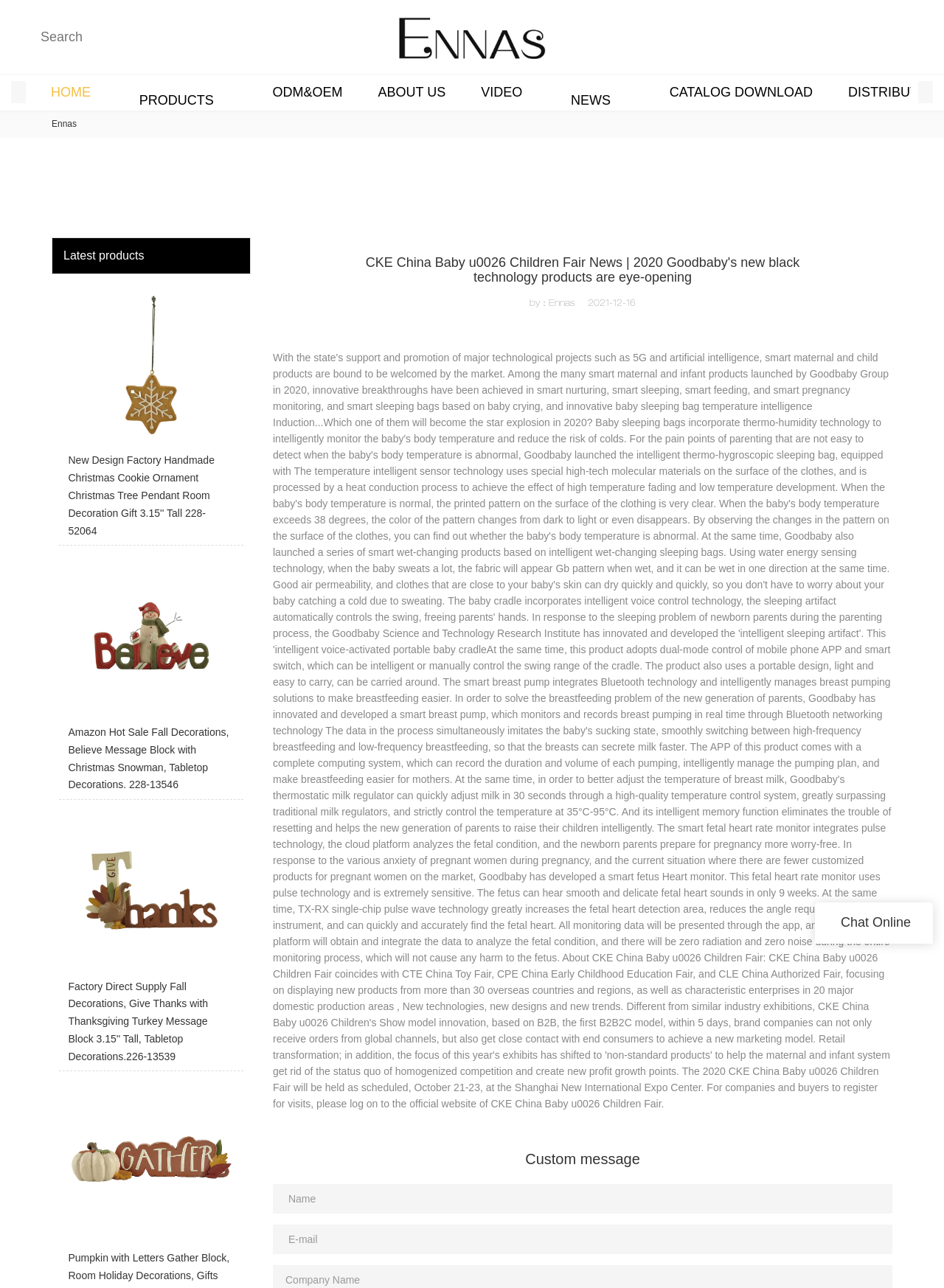Explain the webpage in detail.

The webpage appears to be a news article page from the CKE China Baby & Children Fair News website. At the top, there is a search bar with a "Search" button next to it. Below the search bar, there is a logo of Ennas Resin Gifts, which is a link to the Ennas website. 

To the right of the logo, there is a navigation menu with links to different sections of the website, including "HOME", "PRODUCTS", "ODM&OEM", "ABOUT US", "VIDEO", "NEWS", "CATALOG DOWNLOAD", and "DISTRIBUTOR". 

Below the navigation menu, there is a section with the title "Latest products". This section features three product links with images, each describing a different Christmas decoration product. The images are positioned to the right of the product descriptions.

Further down the page, there is a news article with the title "CKE China Baby & Children Fair News | 2020 Goodbaby's new black technology products are eye-opening". The article is attributed to Ennas and has a publication date of 2021-12-16. 

At the bottom of the page, there is a section with a "Custom message" label, followed by two text boxes for "Name" and "E-mail" input. There is also a "Chat Online" button.